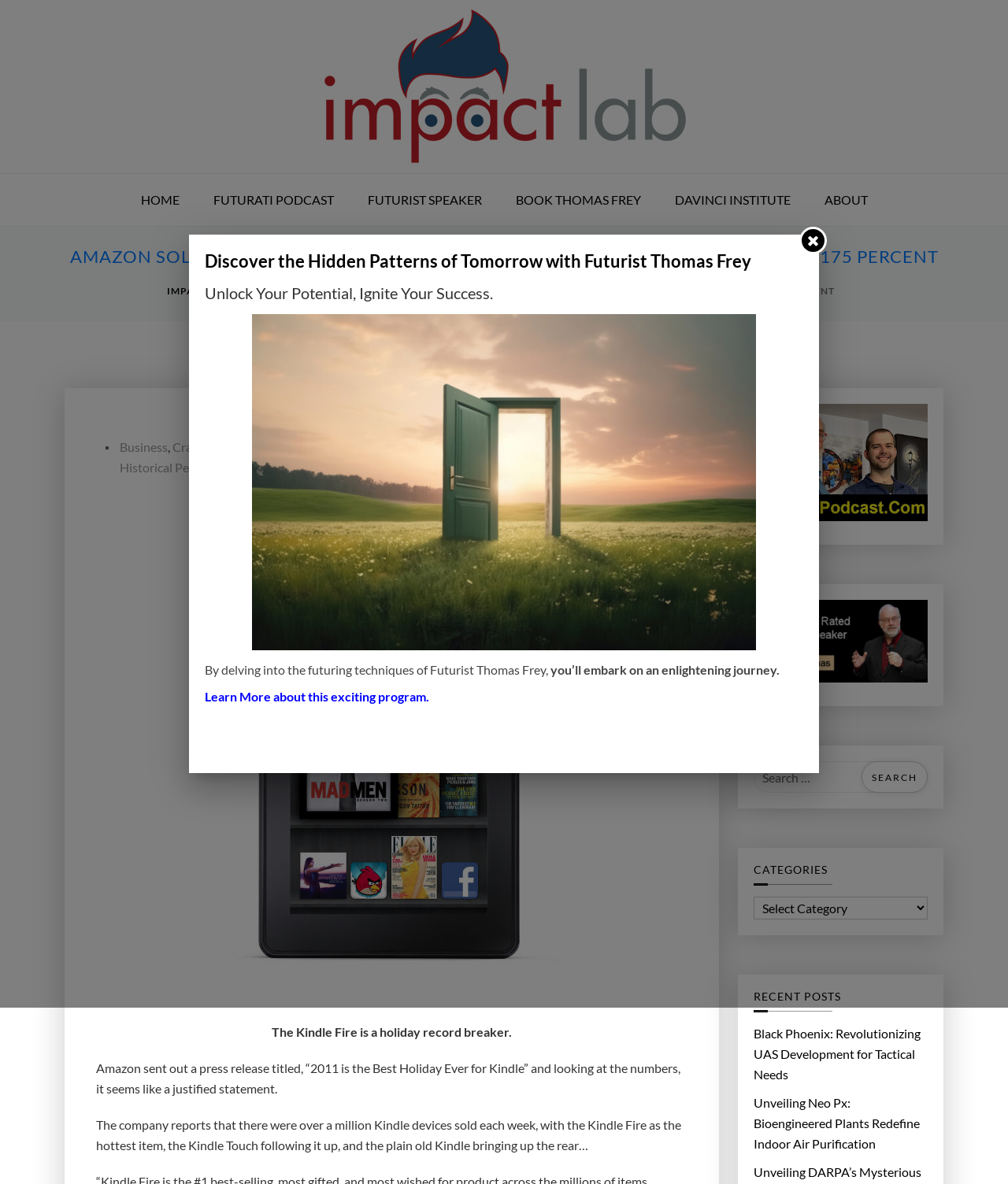Please provide a comprehensive answer to the question based on the screenshot: How many categories are listed?

I found the answer by looking at the section labeled 'CATEGORIES' and the links and static text underneath it, which suggests that there are multiple categories listed.